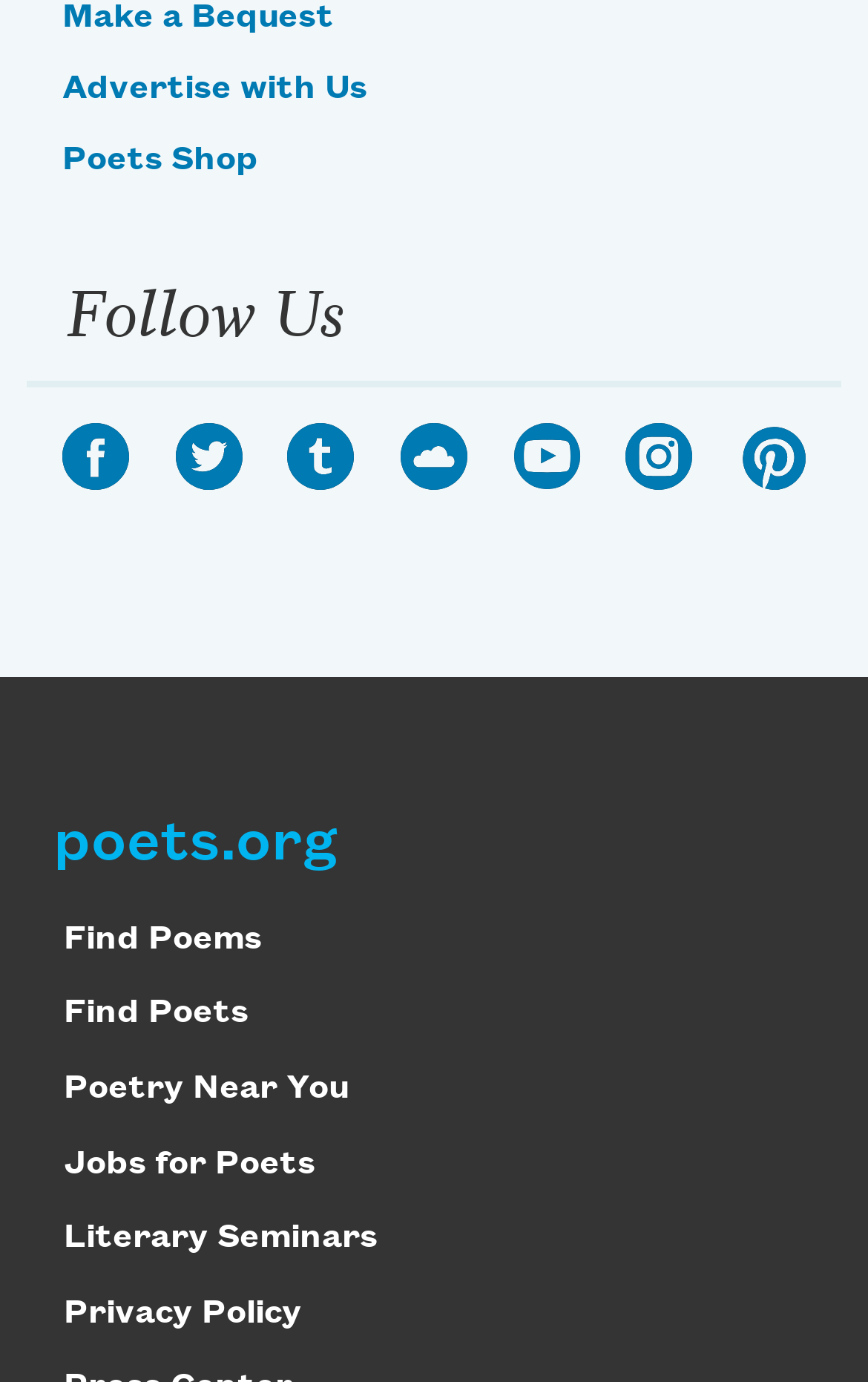Show the bounding box coordinates of the element that should be clicked to complete the task: "Click on Advertise with Us".

[0.072, 0.052, 0.423, 0.077]